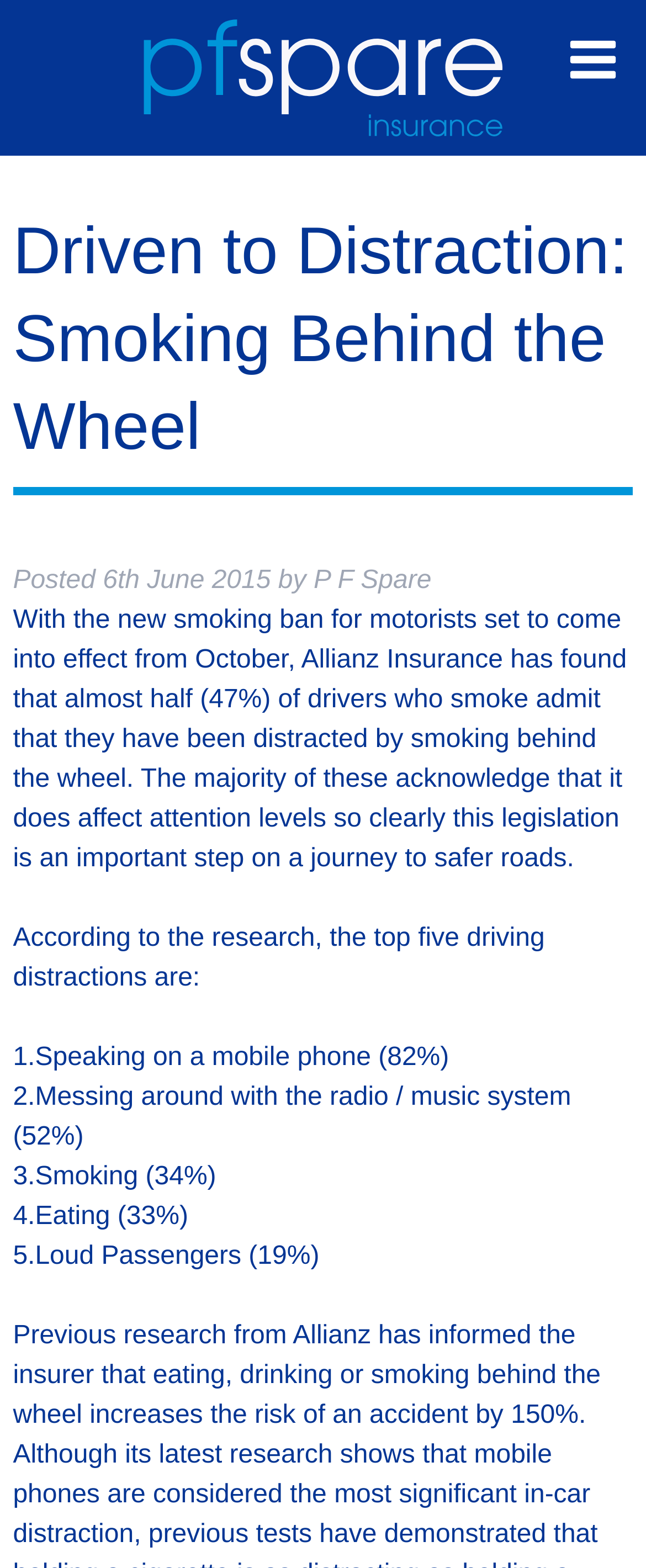What percentage of drivers who smoke admit to being distracted by smoking behind the wheel?
Please answer the question with a single word or phrase, referencing the image.

47%